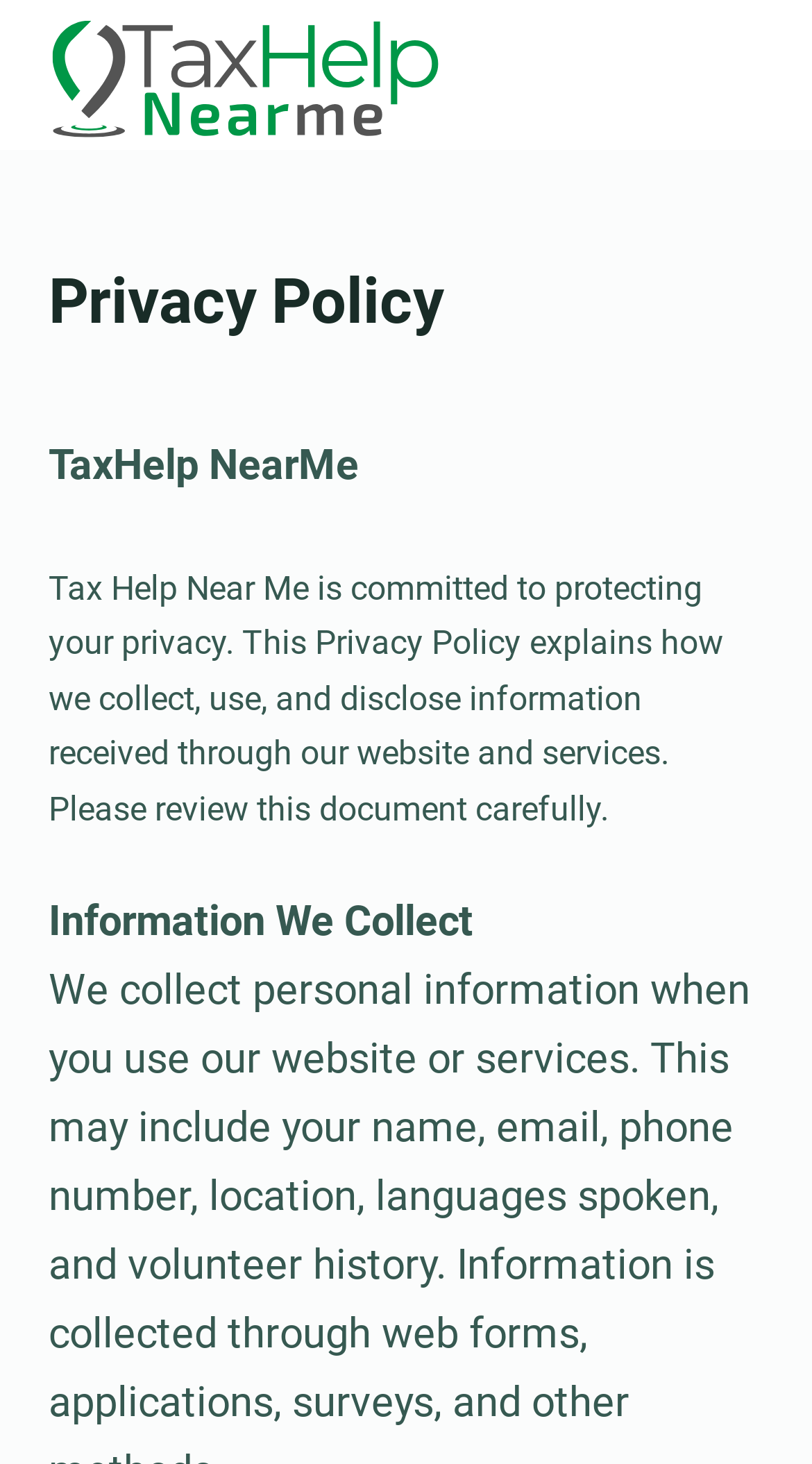Create a detailed narrative describing the layout and content of the webpage.

The webpage is titled "Privacy Policy - Tax Help Near Me | VITA | Free Tax Preparation" and has a prominent link at the top-left corner labeled "Skip to content". Next to it, there is a larger link and an accompanying image, both bearing the same title as the webpage. 

At the top-right corner, there is a button labeled "Menu". Below the title, there is a header section that contains a heading labeled "Privacy Policy". 

Underneath the header, there is a paragraph of text that explains TaxHelp NearMe's commitment to protecting users' privacy and the purpose of the Privacy Policy. This text is followed by a subheading labeled "Information We Collect".